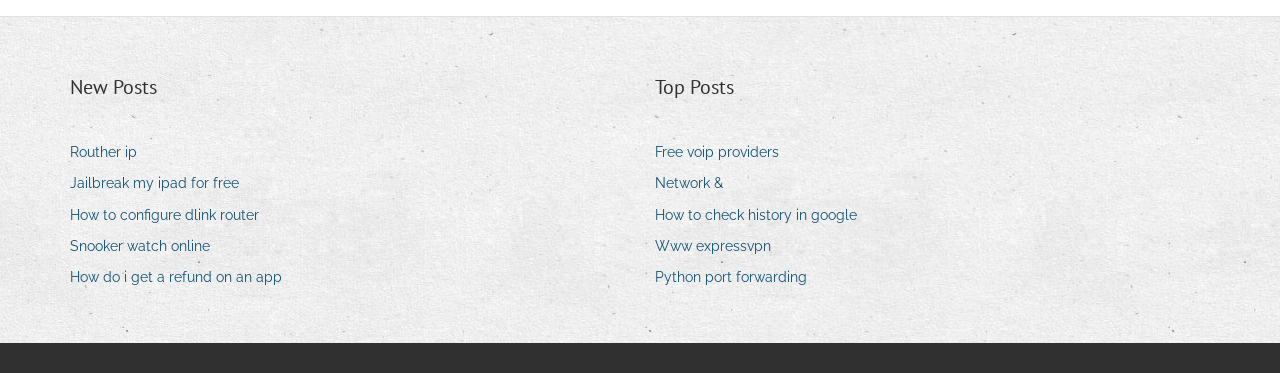Find the bounding box of the element with the following description: "Service Cloud". The coordinates must be four float numbers between 0 and 1, formatted as [left, top, right, bottom].

None